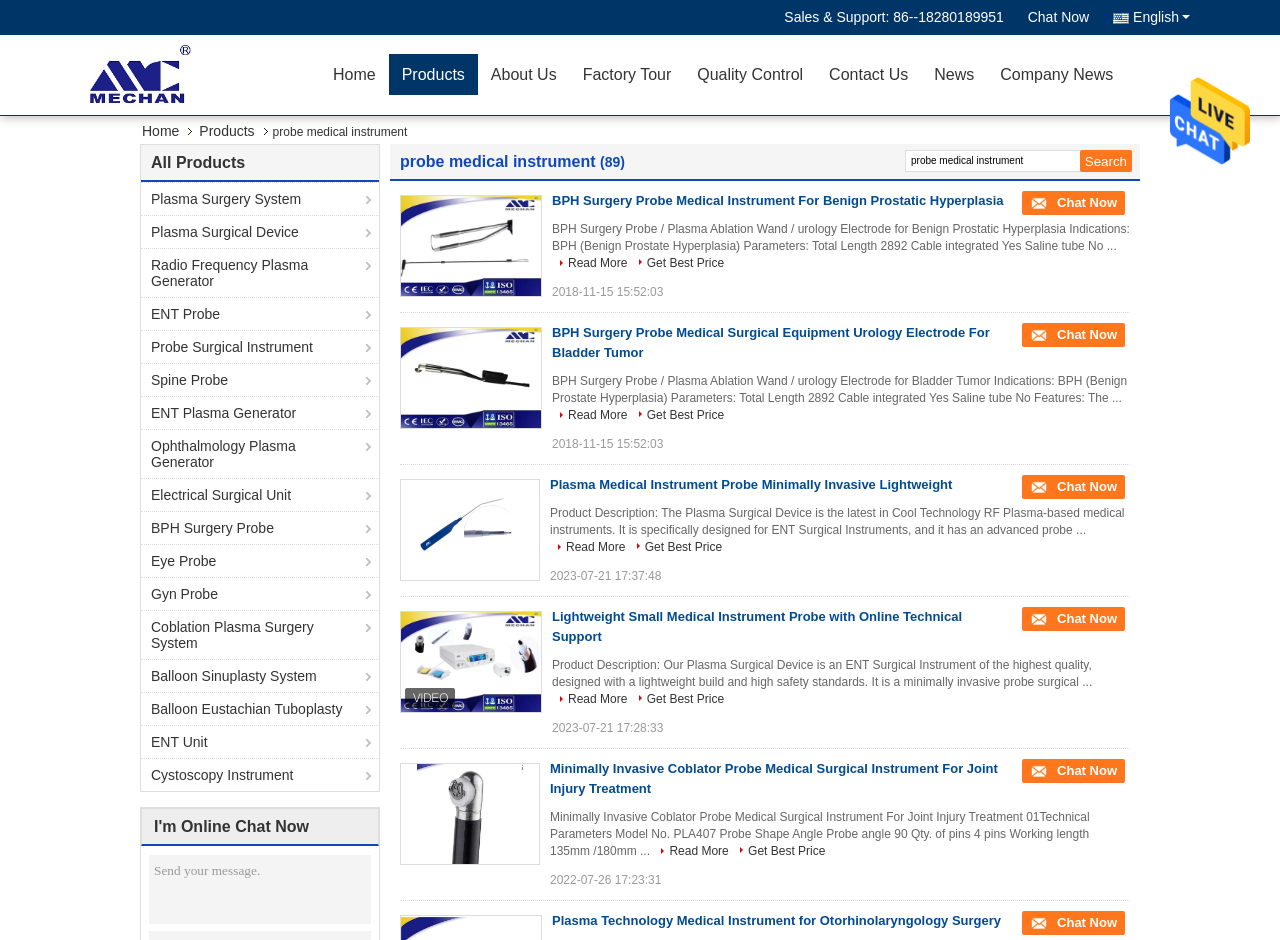Describe all significant elements and features of the webpage.

This webpage is about a medical instrument manufacturer, specifically focusing on probe medical instruments. At the top, there is a navigation menu with links to "Home", "Products", "About Us", "Factory Tour", "Quality Control", "Contact Us", and "News". Below the navigation menu, there is a section with the company's name, "Chengdu Mechan Electronic Technology Co., Ltd", accompanied by an image.

On the left side, there is a list of product categories, including "Plasma Surgery System", "Plasma Surgical Device", "Radio Frequency Plasma Generator", and many others. Each category has a link to a specific product page.

In the main content area, there are three tables, each containing information about a specific product. Each table has two columns: the left column displays an image of the product, and the right column provides detailed information about the product, including its name, description, parameters, and features. The product information is accompanied by links to "Chat Now" and "Get Best Price". There are also links to "Read More" and a specific date, likely indicating when the product was updated.

At the top right corner, there is a search bar with a "Search" button. Below the search bar, there is a section with contact information, including a phone number and a link to "Send Message". There are also links to "English" and "Chat Now" in this section.

Overall, this webpage appears to be a product catalog for a medical instrument manufacturer, providing detailed information about various probe medical instruments and allowing customers to contact the company or get a quote for a specific product.